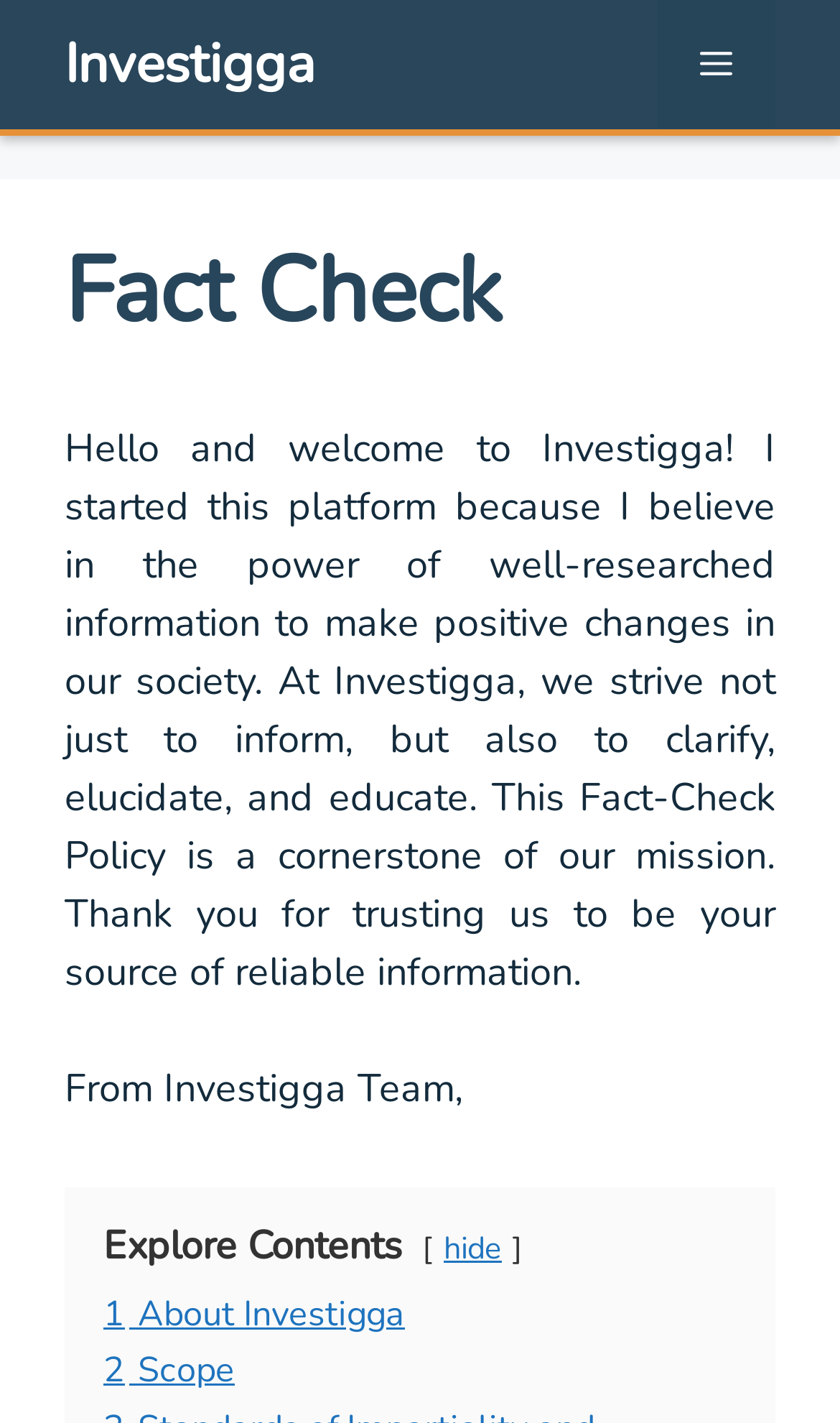Identify the bounding box coordinates for the UI element mentioned here: "1 About Investigga". Provide the coordinates as four float values between 0 and 1, i.e., [left, top, right, bottom].

[0.123, 0.907, 0.482, 0.94]